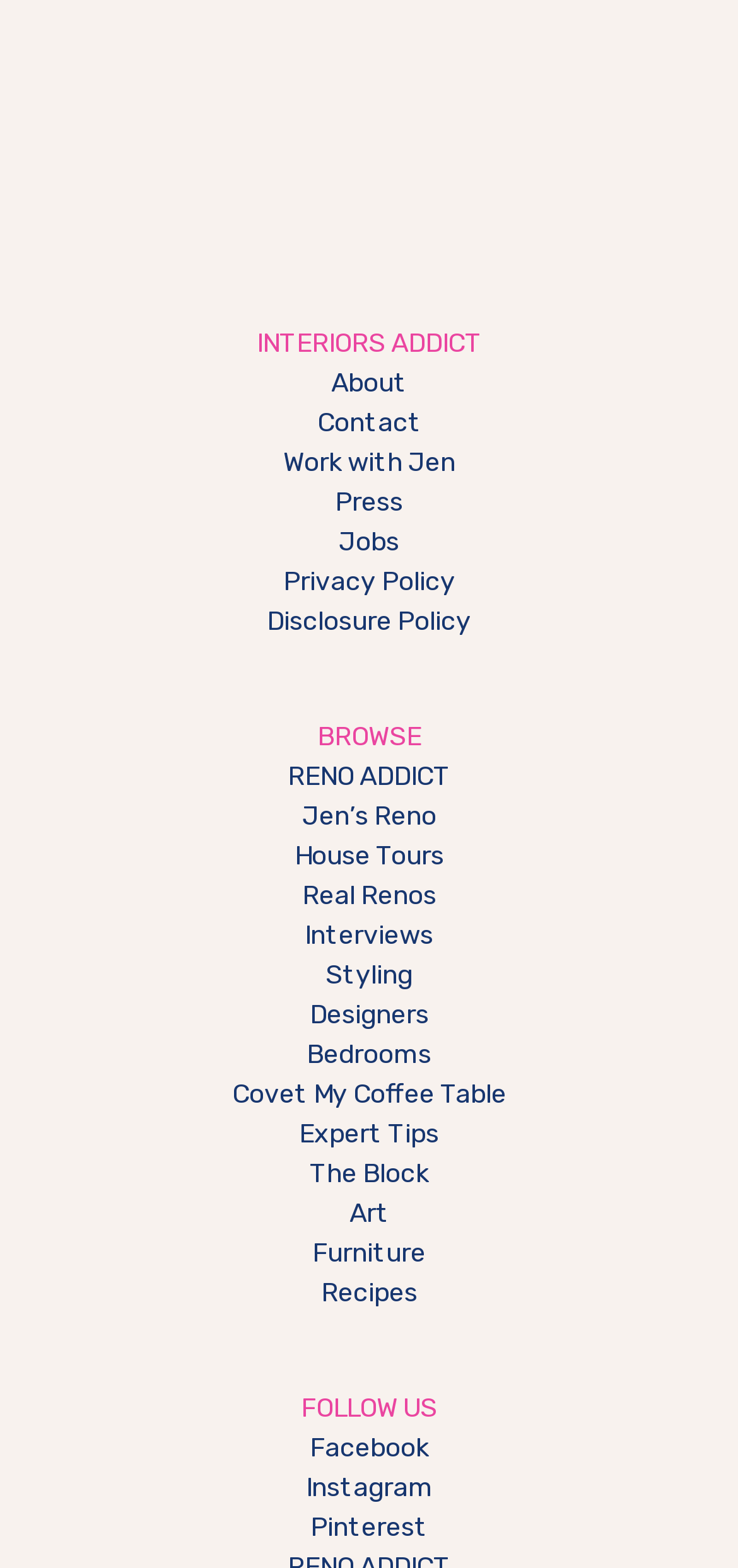Provide your answer to the question using just one word or phrase: What is the name of the website?

Interiors Addict